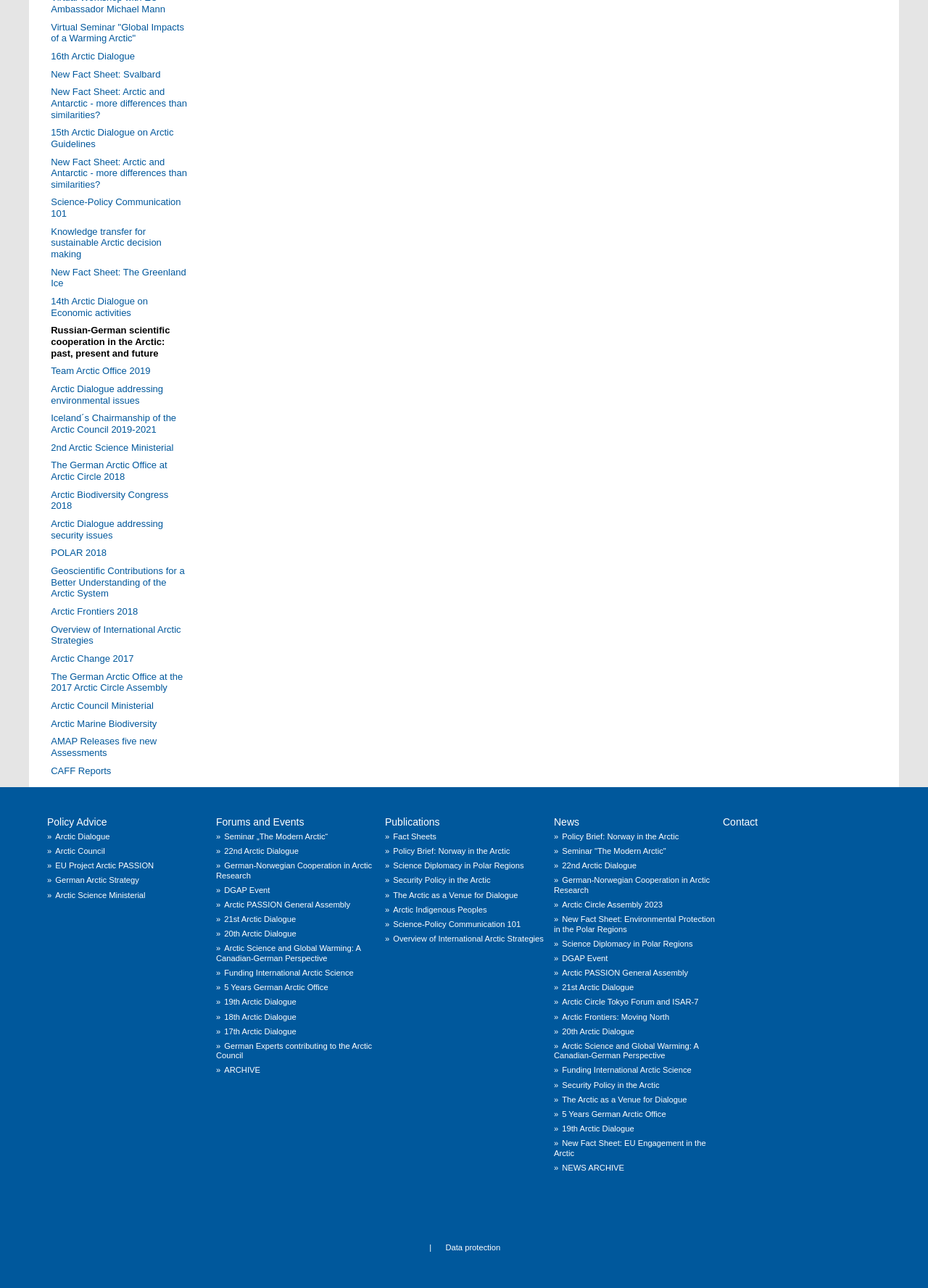Please find the bounding box coordinates of the element that needs to be clicked to perform the following instruction: "Click on 'Virtual Seminar "Global Impacts of a Warming Arctic"'". The bounding box coordinates should be four float numbers between 0 and 1, represented as [left, top, right, bottom].

[0.051, 0.014, 0.207, 0.037]